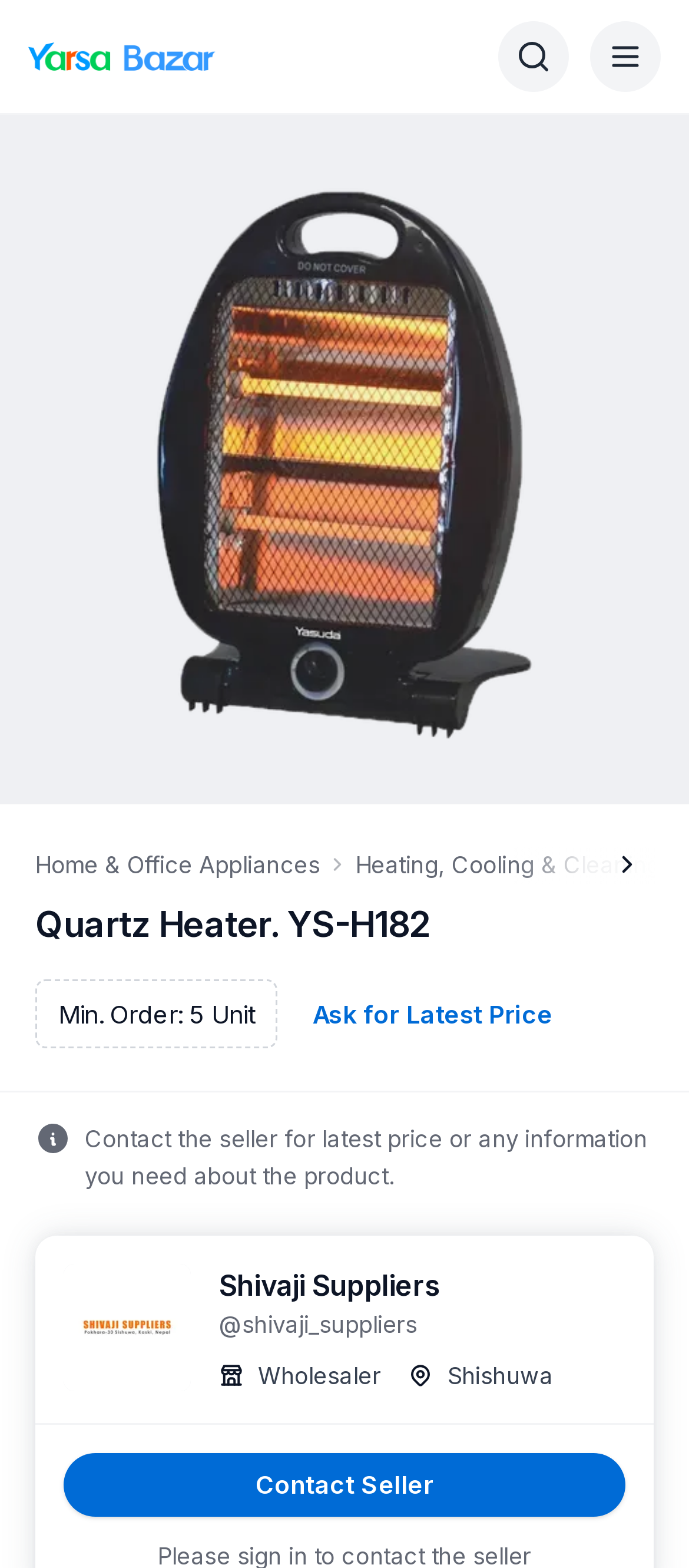What is the product category?
Look at the image and respond with a single word or a short phrase.

Home & Office Appliances